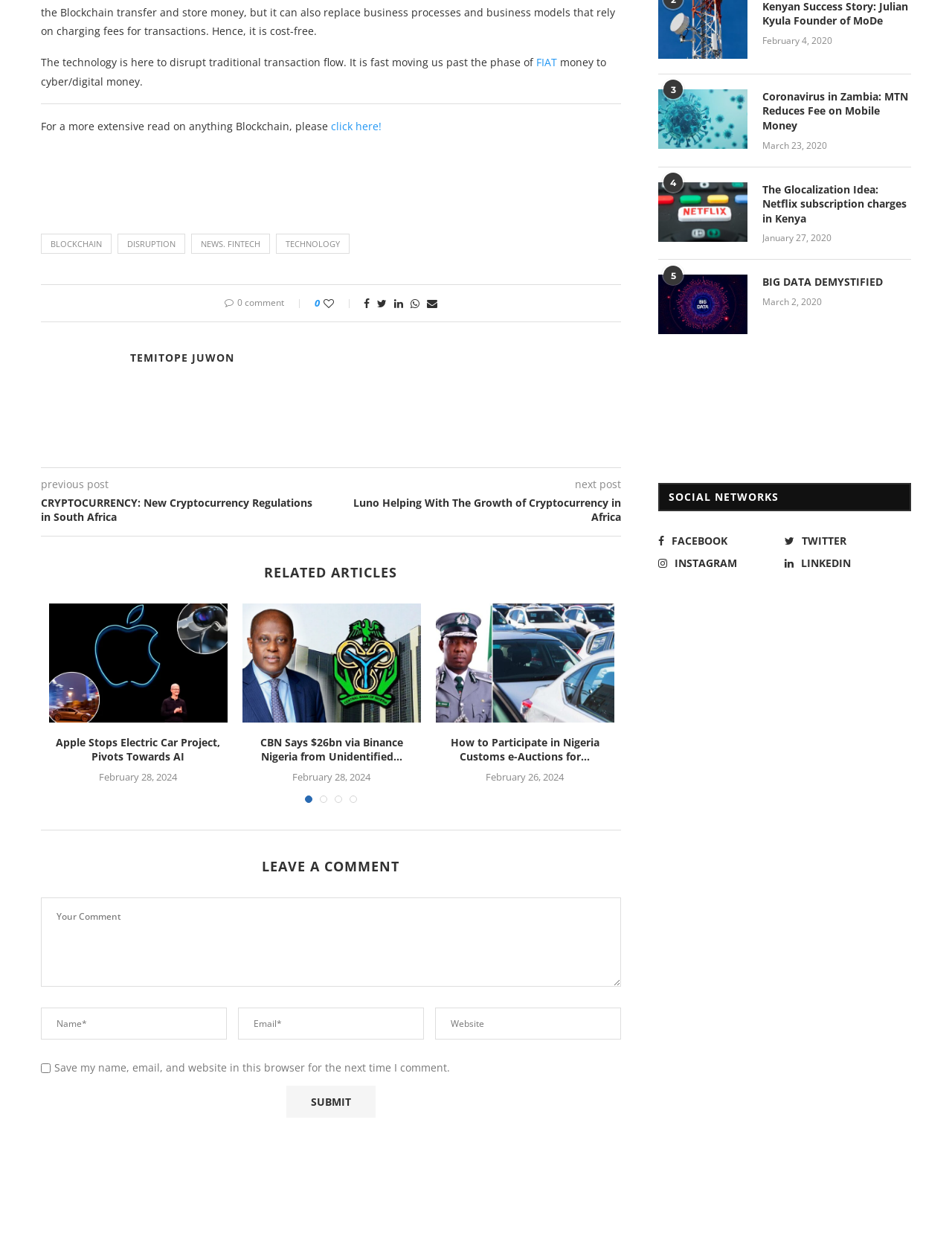Please identify the bounding box coordinates of the region to click in order to complete the given instruction: "Click on the 'FIAT' link". The coordinates should be four float numbers between 0 and 1, i.e., [left, top, right, bottom].

[0.563, 0.045, 0.585, 0.056]